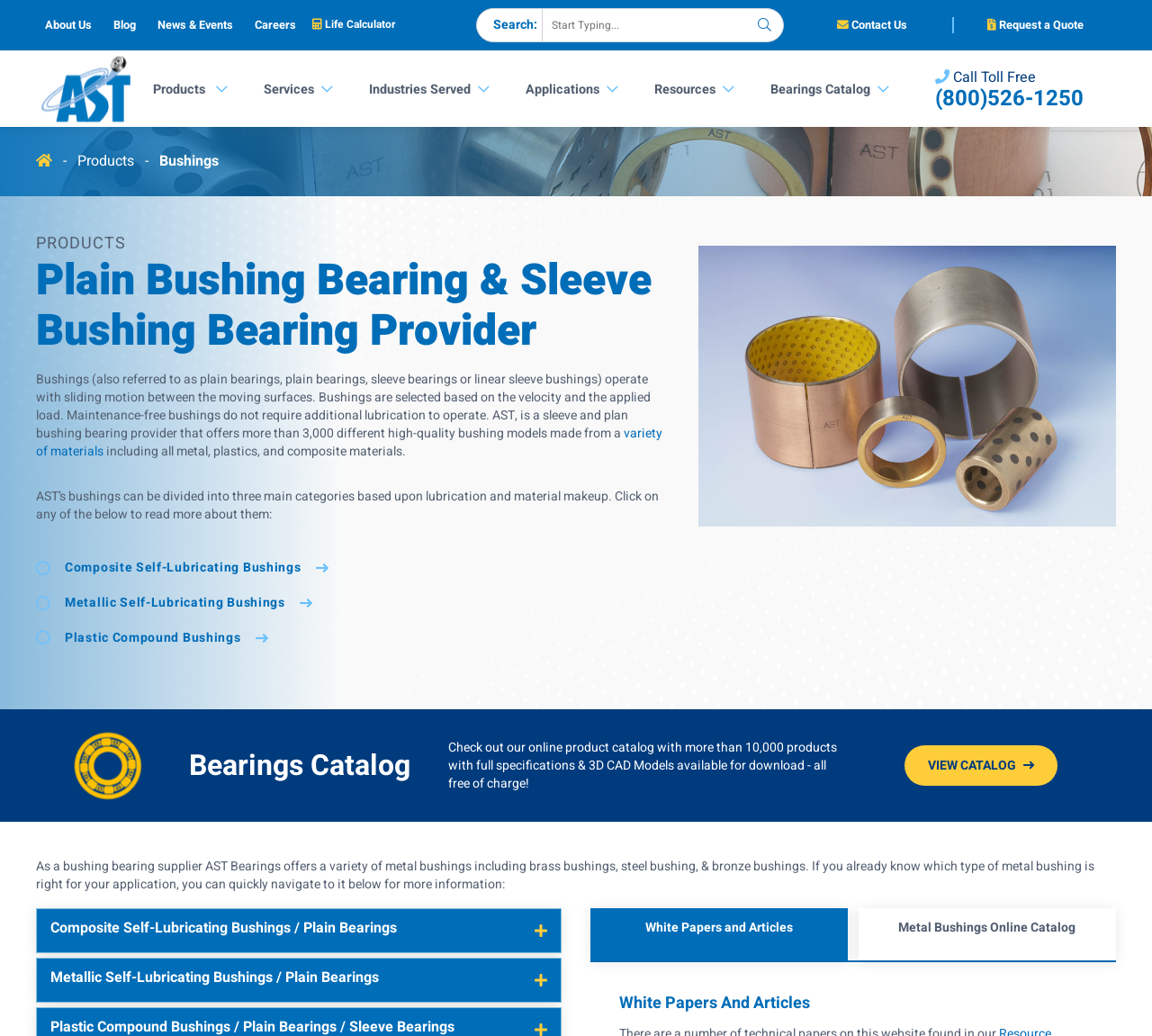Highlight the bounding box coordinates of the element you need to click to perform the following instruction: "Call toll free."

[0.812, 0.085, 0.941, 0.106]